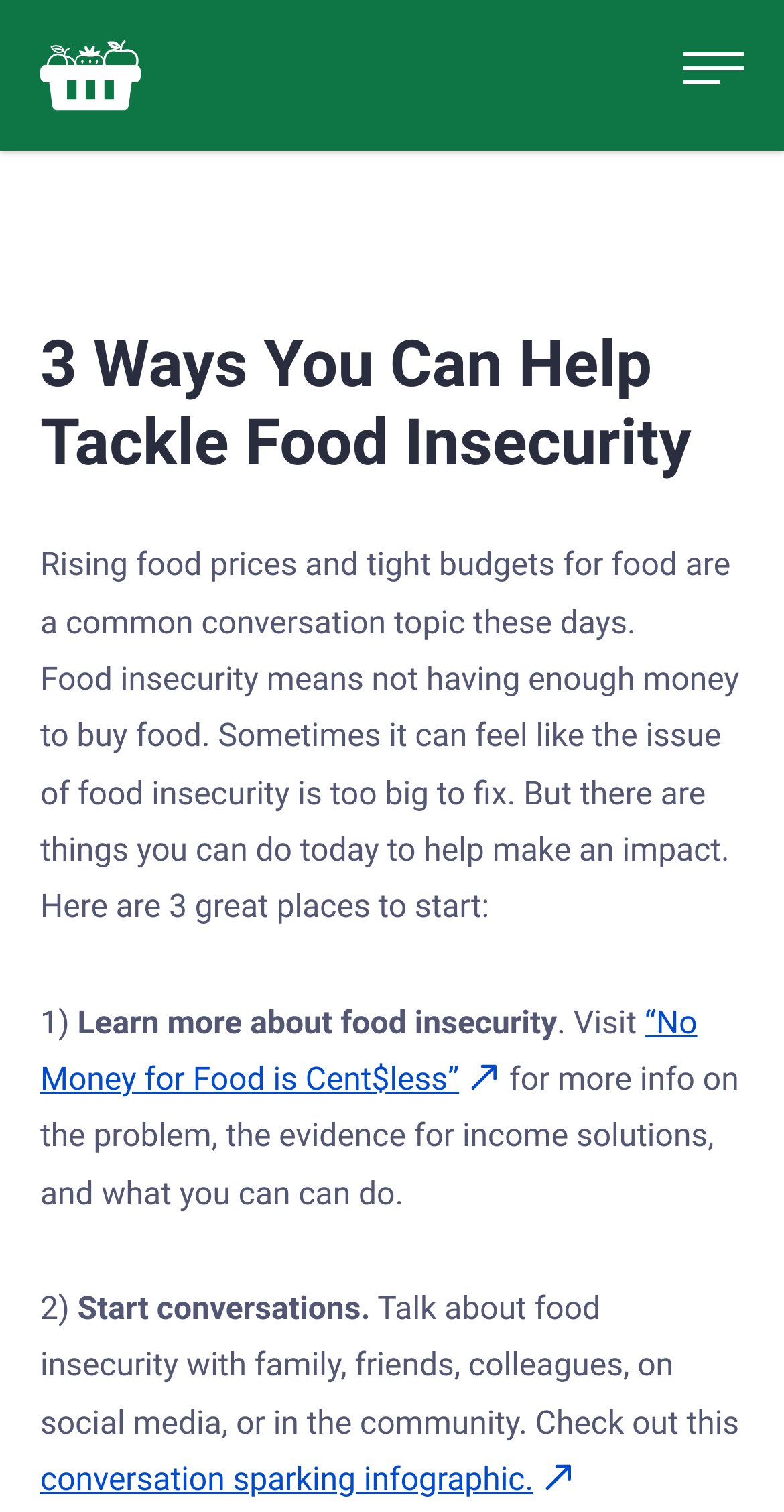Look at the image and give a detailed response to the following question: What is the purpose of the button 'Open main menu'?

The button 'Open main menu' is likely used to open the main menu of the website, allowing users to navigate to other sections or pages.